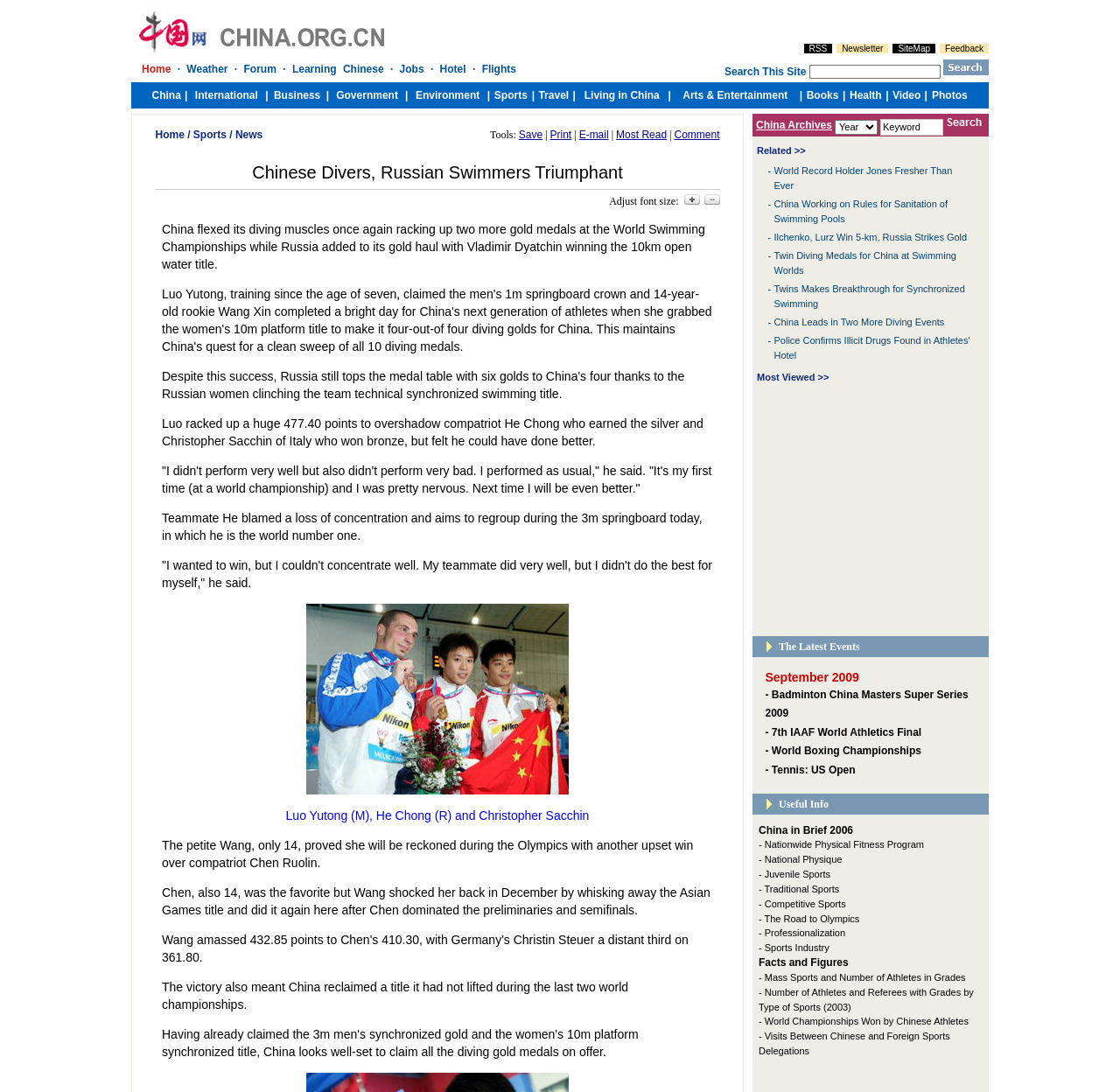What is the function of the 'ZoomIn' and 'ZoomOut' buttons?
Look at the image and answer with only one word or phrase.

Adjust font size